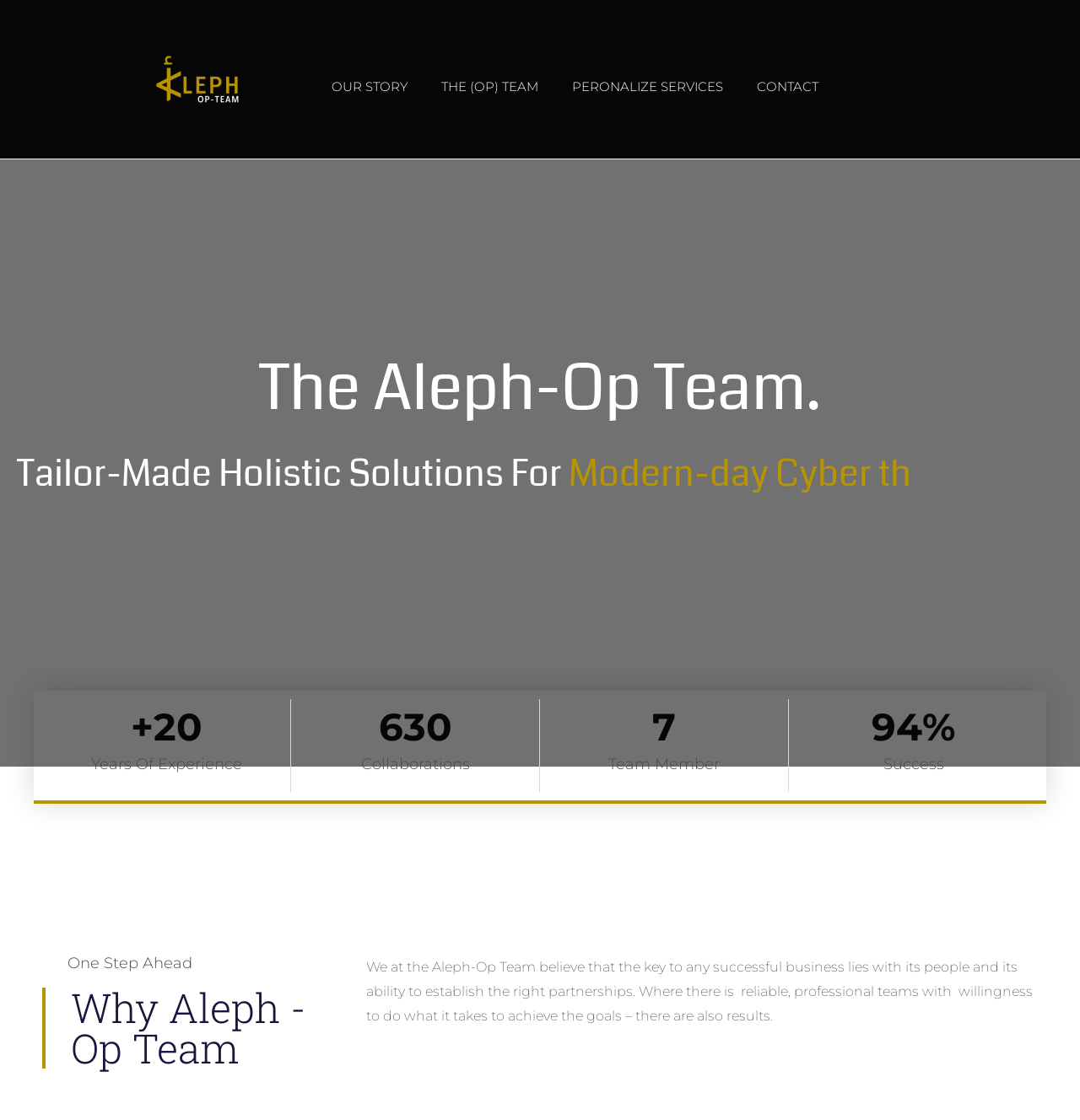Please respond to the question using a single word or phrase:
What is the key to a successful business according to the team?

people and partnerships